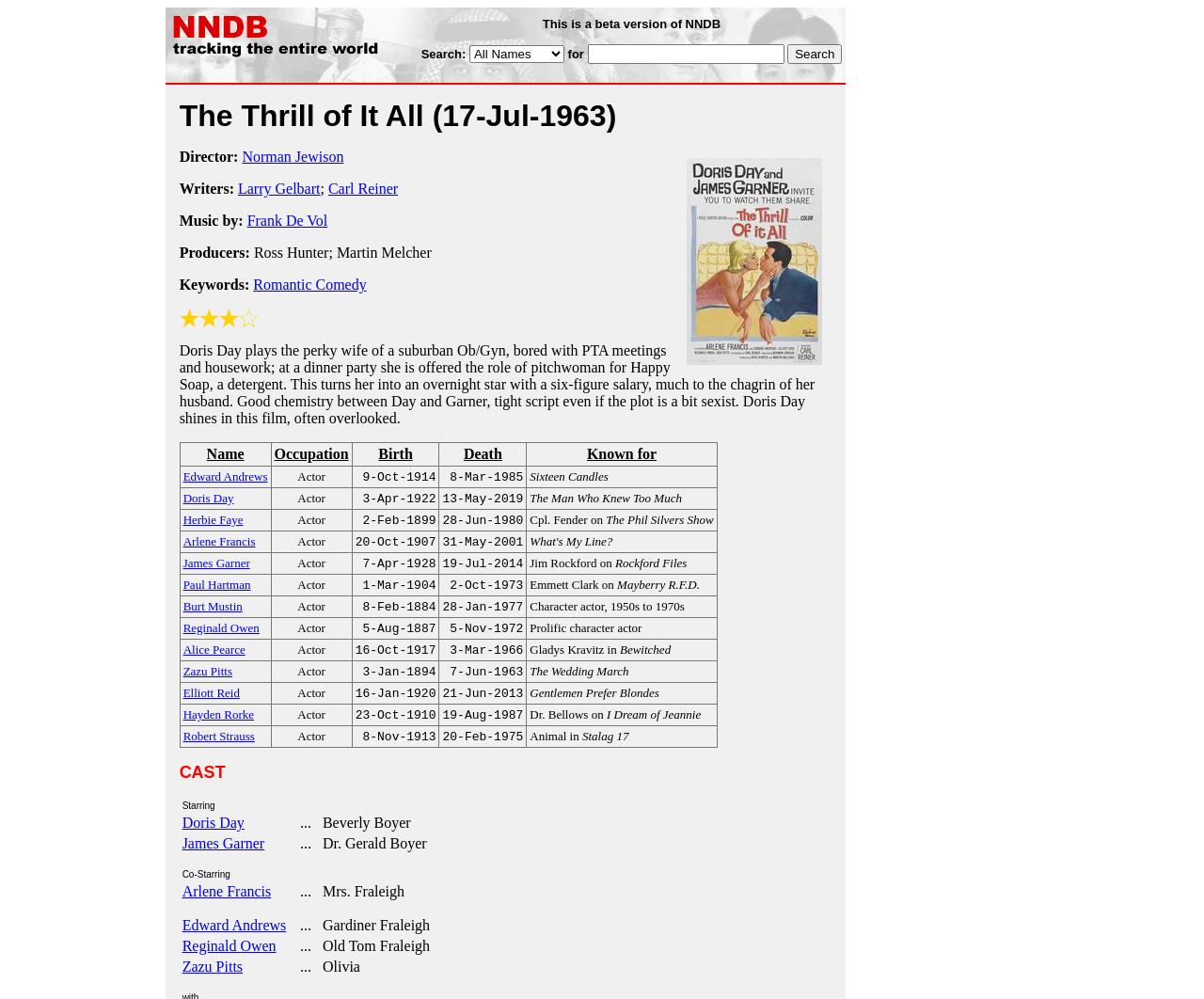Please mark the clickable region by giving the bounding box coordinates needed to complete this instruction: "Click on the link to Norman Jewison".

[0.201, 0.149, 0.285, 0.165]